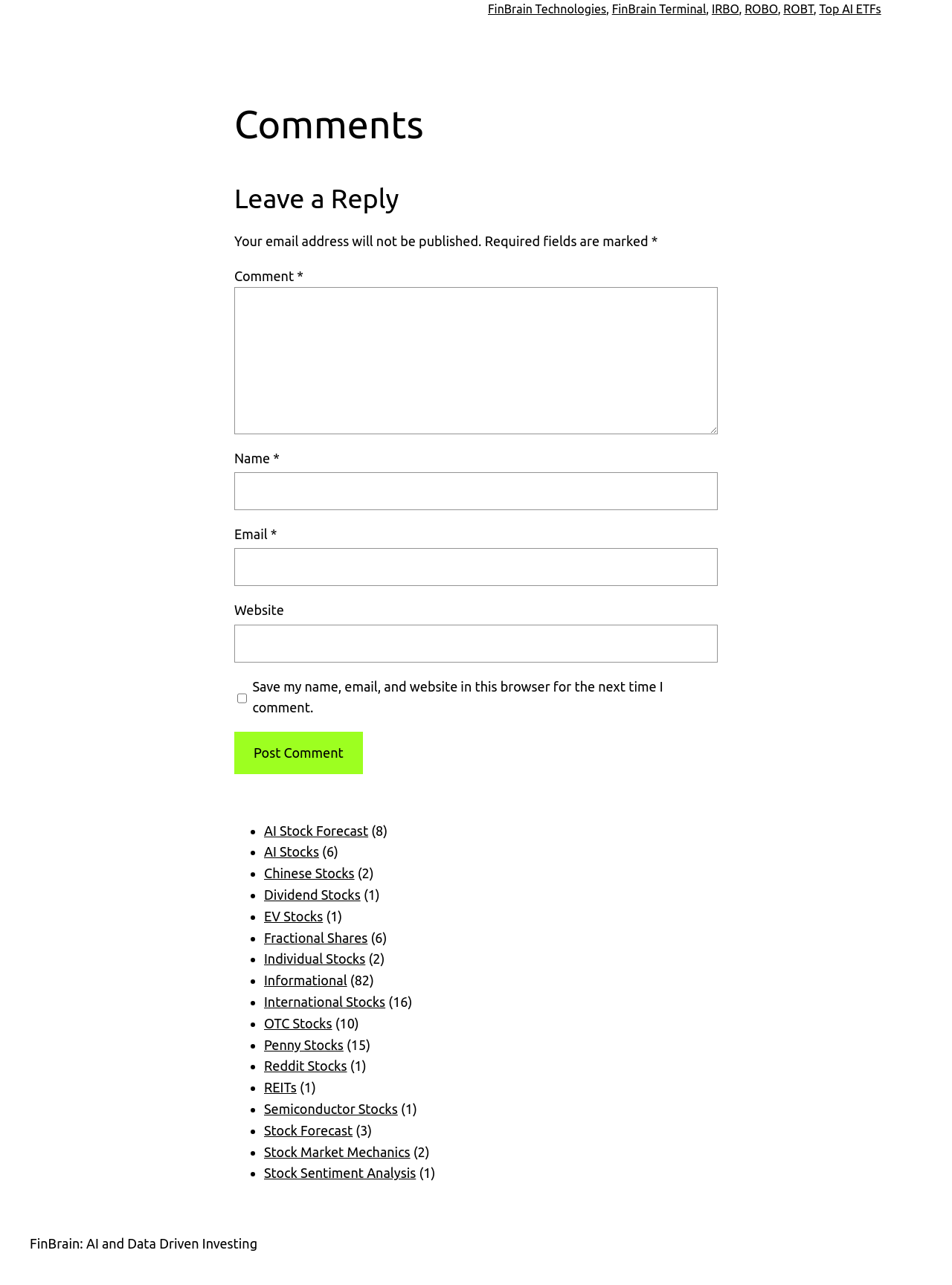Determine the bounding box coordinates of the target area to click to execute the following instruction: "Click on the 'FinBrain Terminal' link."

[0.643, 0.002, 0.742, 0.012]